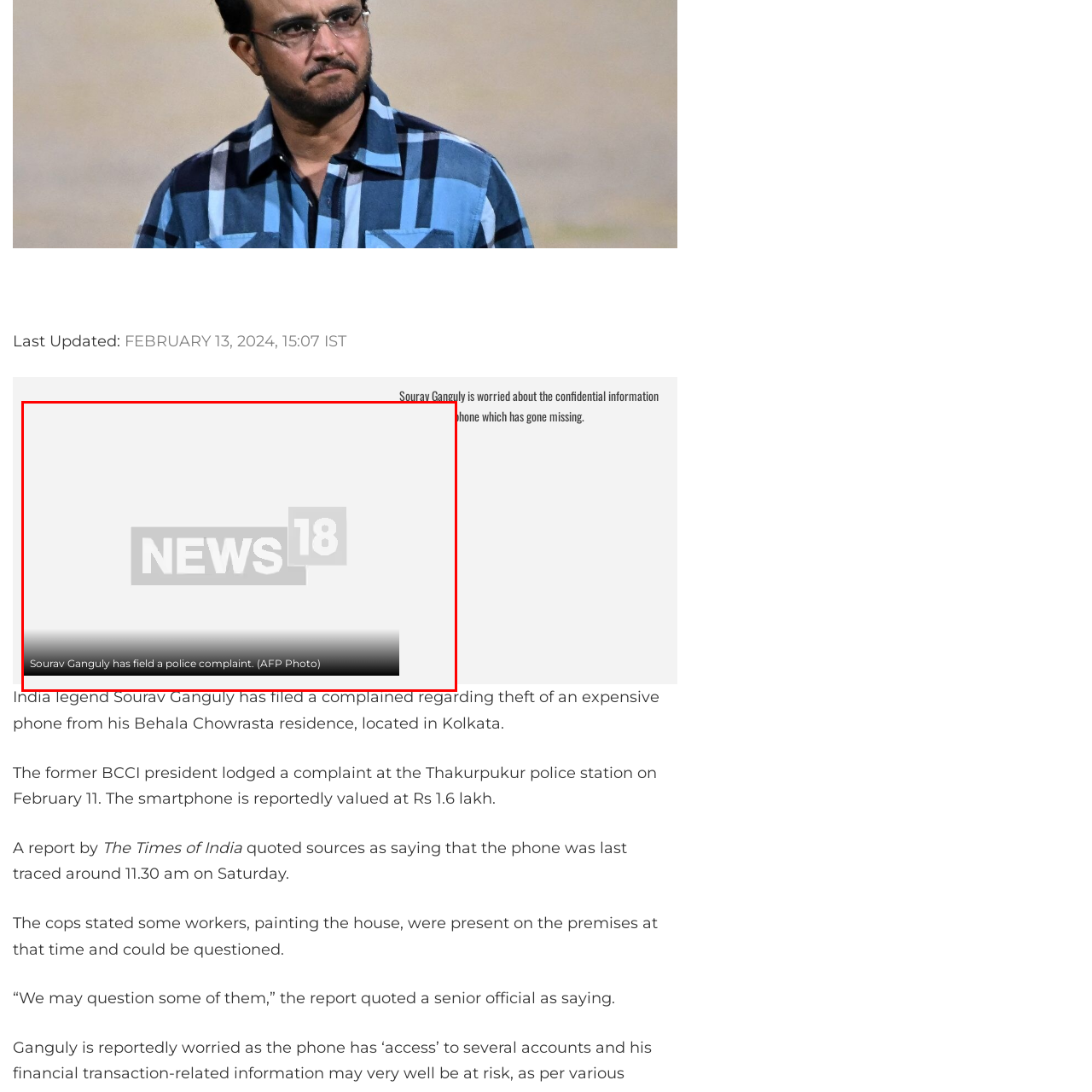Thoroughly describe the content of the image found within the red border.

The image features a caption indicating that Sourav Ganguly, the former Indian cricket captain, has filed a police complaint. This photo, attributed to AFP, serves as a visual context for the accompanying news article. The article elaborates on a recent incident where Ganguly reported the theft of an expensive smartphone, valued at Rs 1.6 lakh, from his residence in Kolkata. The complaint was lodged at the Thakurpukur police station, where local authorities are expected to investigate the circumstances surrounding the theft.